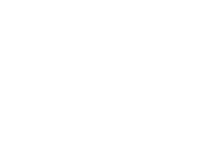Where is the logo positioned?
Please look at the screenshot and answer in one word or a short phrase.

Prominently on the webpage